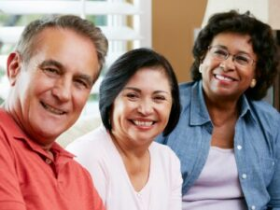Provide a comprehensive description of the image.

The image features three smiling adults sitting together in a cozy indoor setting, likely reflecting a warm and friendly social interaction. One man, wearing a red shirt, is positioned on the left, exuding a cheerful demeanor. In the middle, a woman with dark hair and a light top beams joyfully, while another woman on the right, dressed in a blue shirt and glasses, also shares a bright smile. Their expressions convey a sense of camaraderie and comfort, suggesting a positive connection among them. This image complements a section that highlights the role of senior move managers, indicating a supportive community for seniors navigating transitions in life.